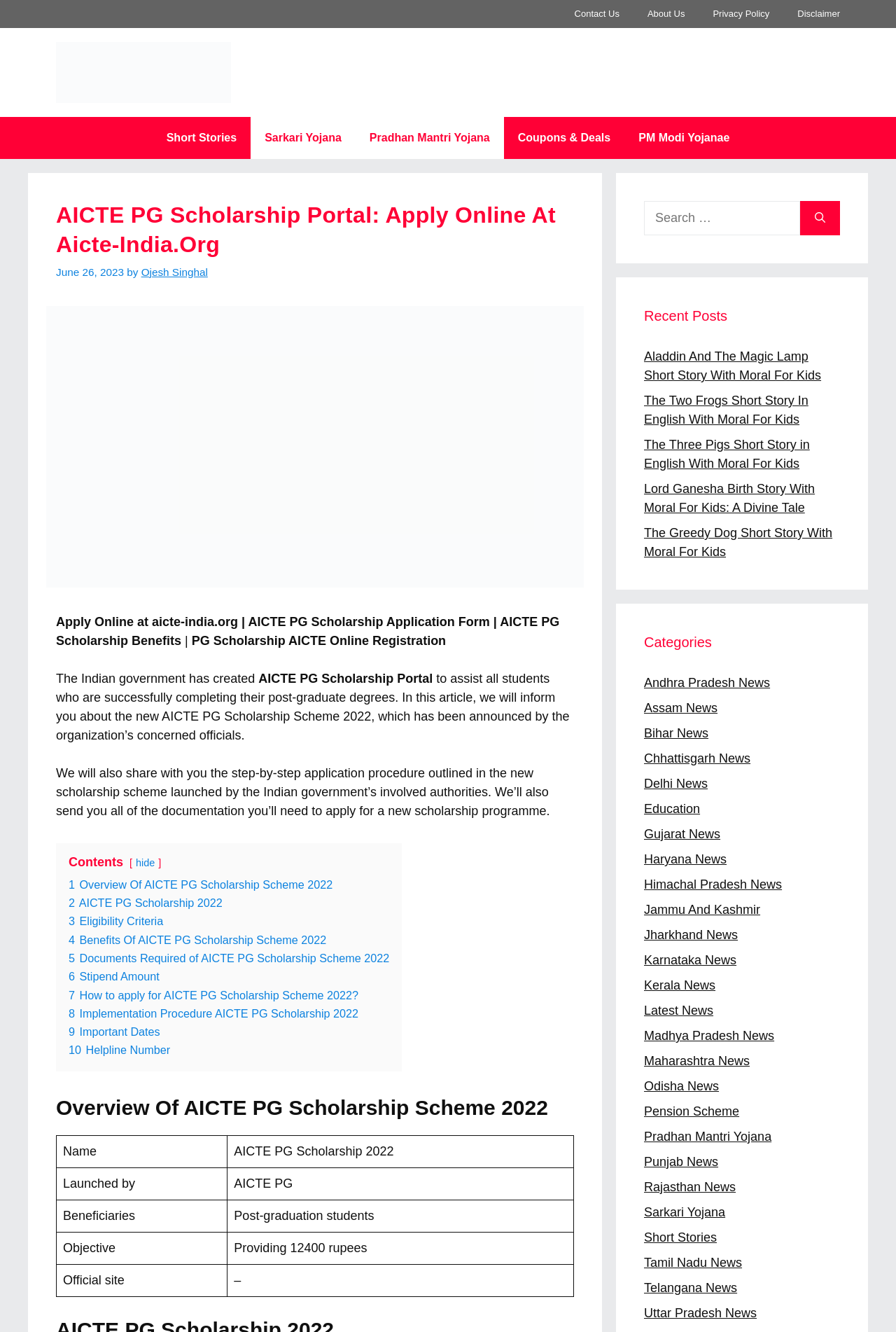Please find the top heading of the webpage and generate its text.

AICTE PG Scholarship Portal: Apply Online At Aicte-India.Org